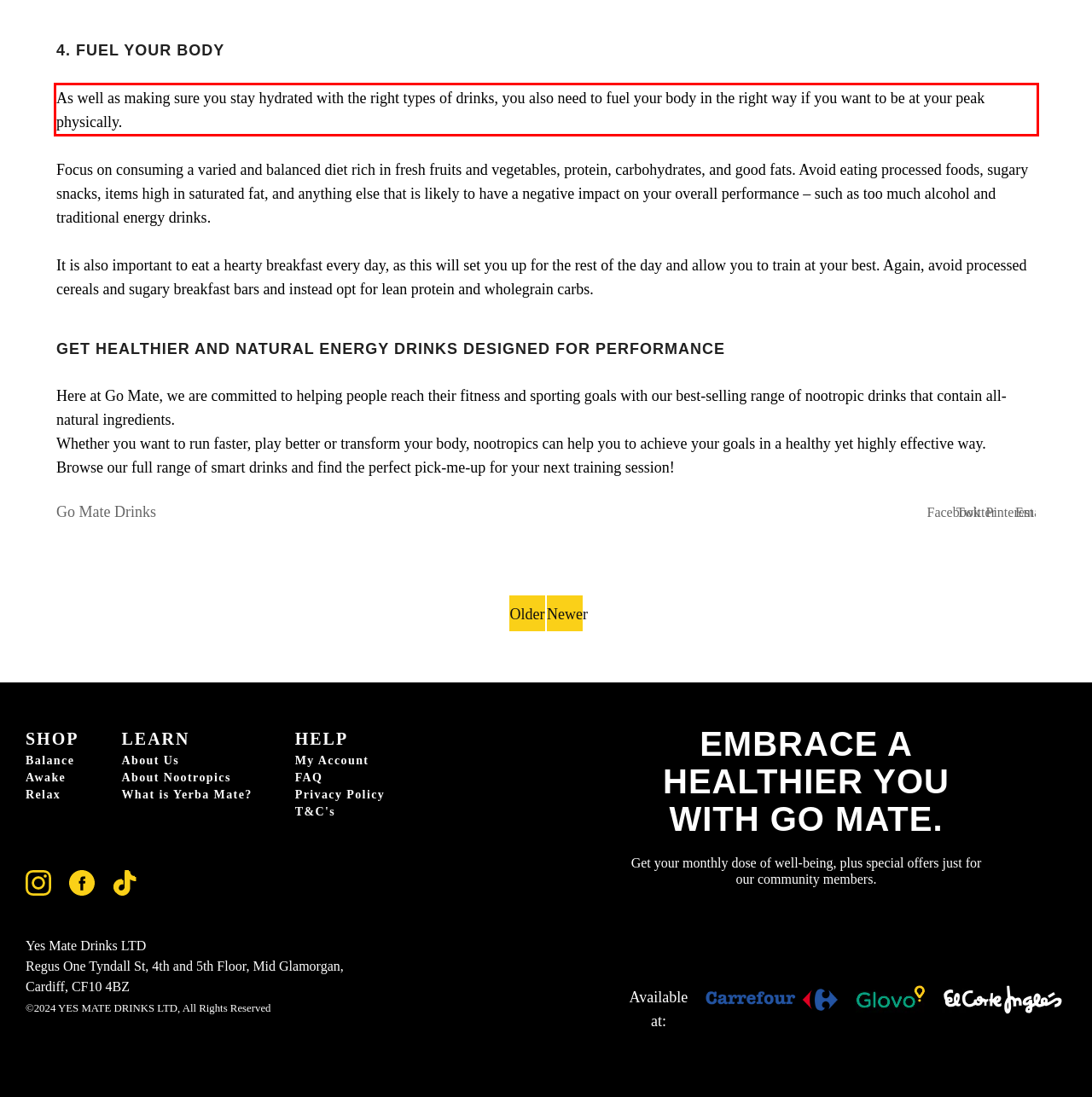The screenshot provided shows a webpage with a red bounding box. Apply OCR to the text within this red bounding box and provide the extracted content.

As well as making sure you stay hydrated with the right types of drinks, you also need to fuel your body in the right way if you want to be at your peak physically.